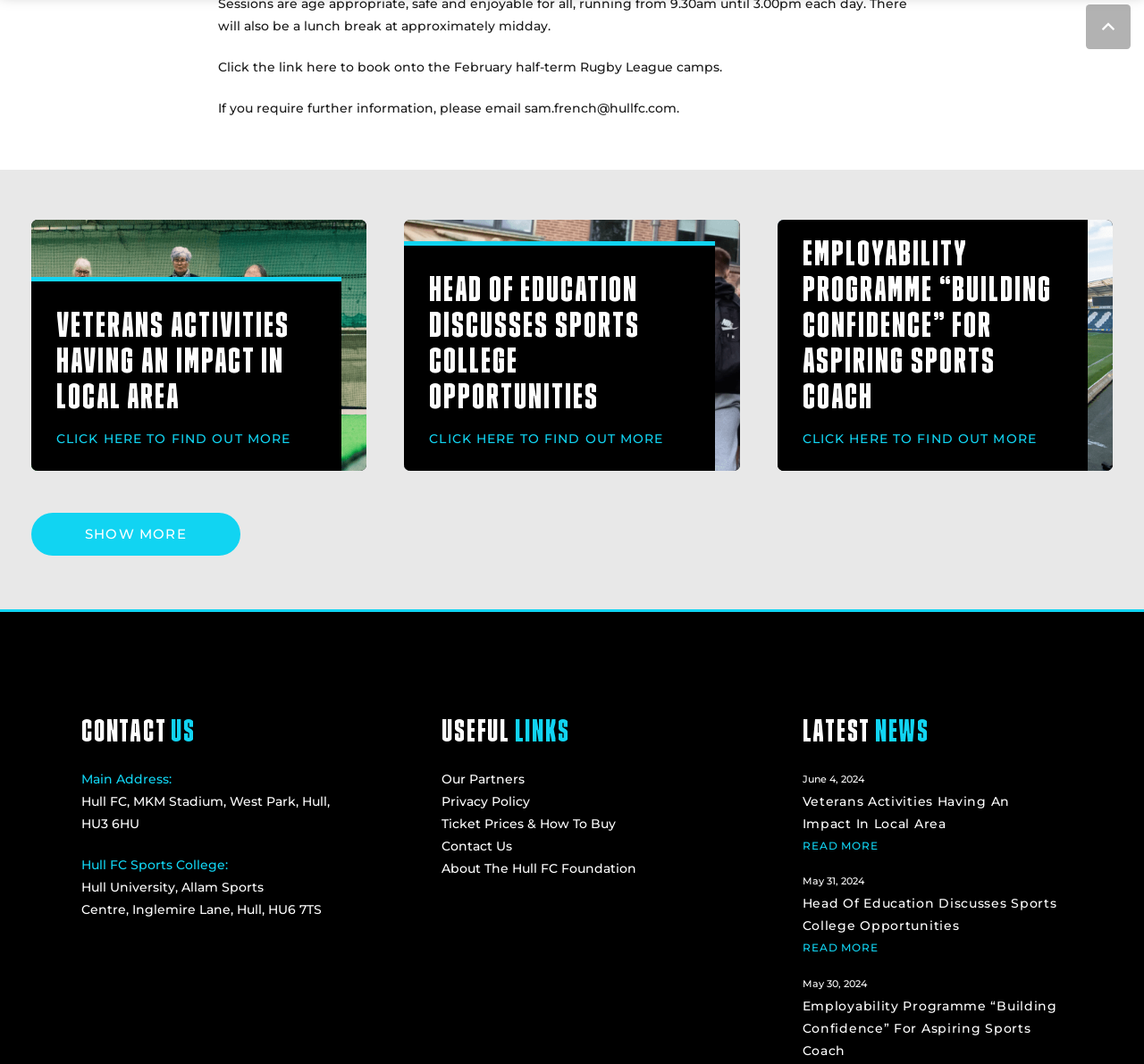Locate the bounding box coordinates of the clickable part needed for the task: "Find out more about Veterans Activities Having An Impact In Local Area".

[0.027, 0.207, 0.321, 0.443]